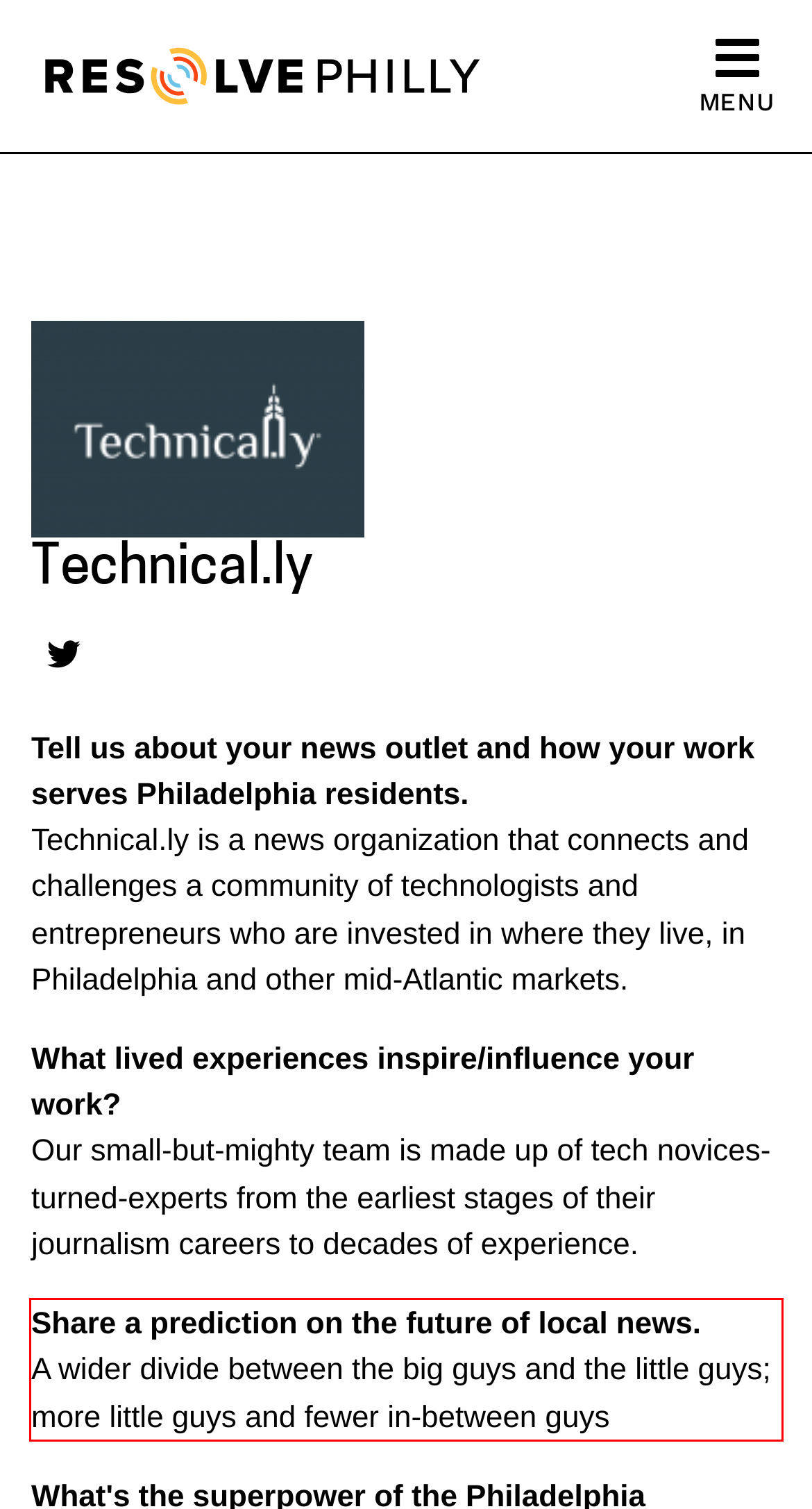Using the provided screenshot of a webpage, recognize the text inside the red rectangle bounding box by performing OCR.

Share a prediction on the future of local news. A wider divide between the big guys and the little guys; more little guys and fewer in-between guys